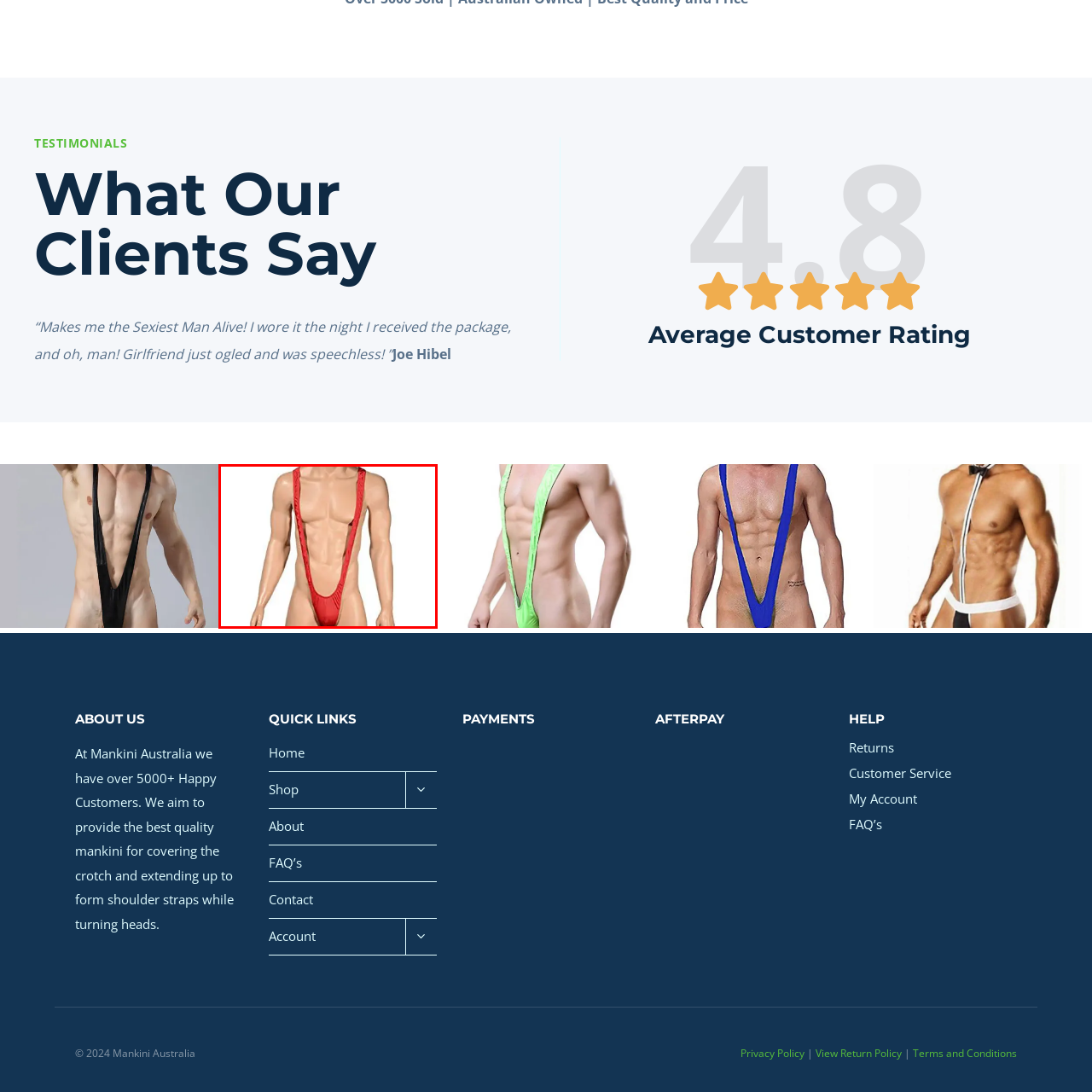Describe extensively the image that is situated inside the red border.

The image showcases a striking red mankini, designed for bold fashion statements. This unique swimwear piece features a minimalistic design that emphasizes the body, featuring wide straps that extend from the front to the back, creating a daring silhouette. Perfect for parties, beach outings, or simply standing out, this mankini adds a playful and confident touch to any wardrobe. Its eye-catching color and provocative style are likely to turn heads, making it a popular choice for those looking to make a splash this summer.